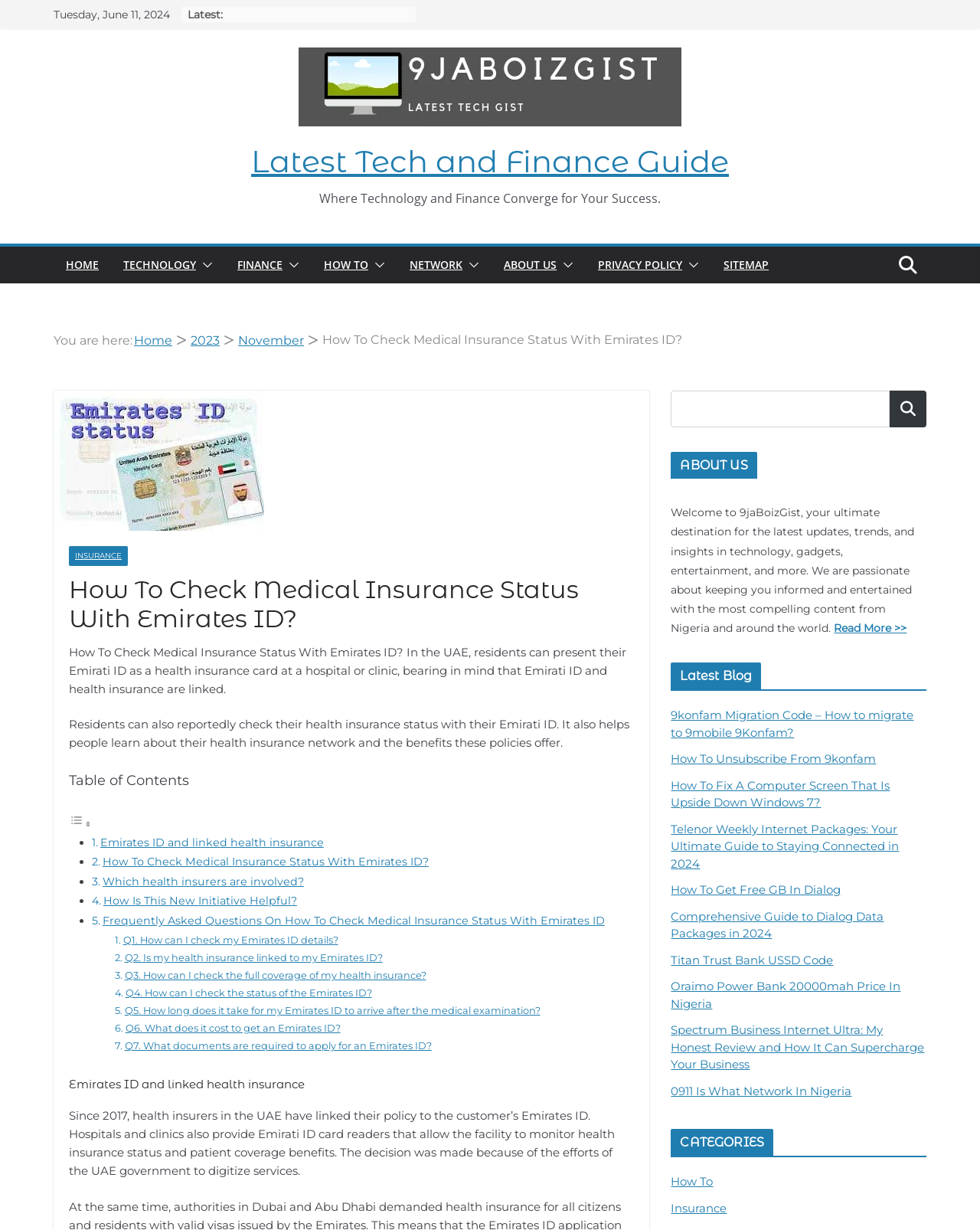What is the date displayed at the top of the webpage?
Please provide a single word or phrase as your answer based on the image.

Tuesday, June 11, 2024